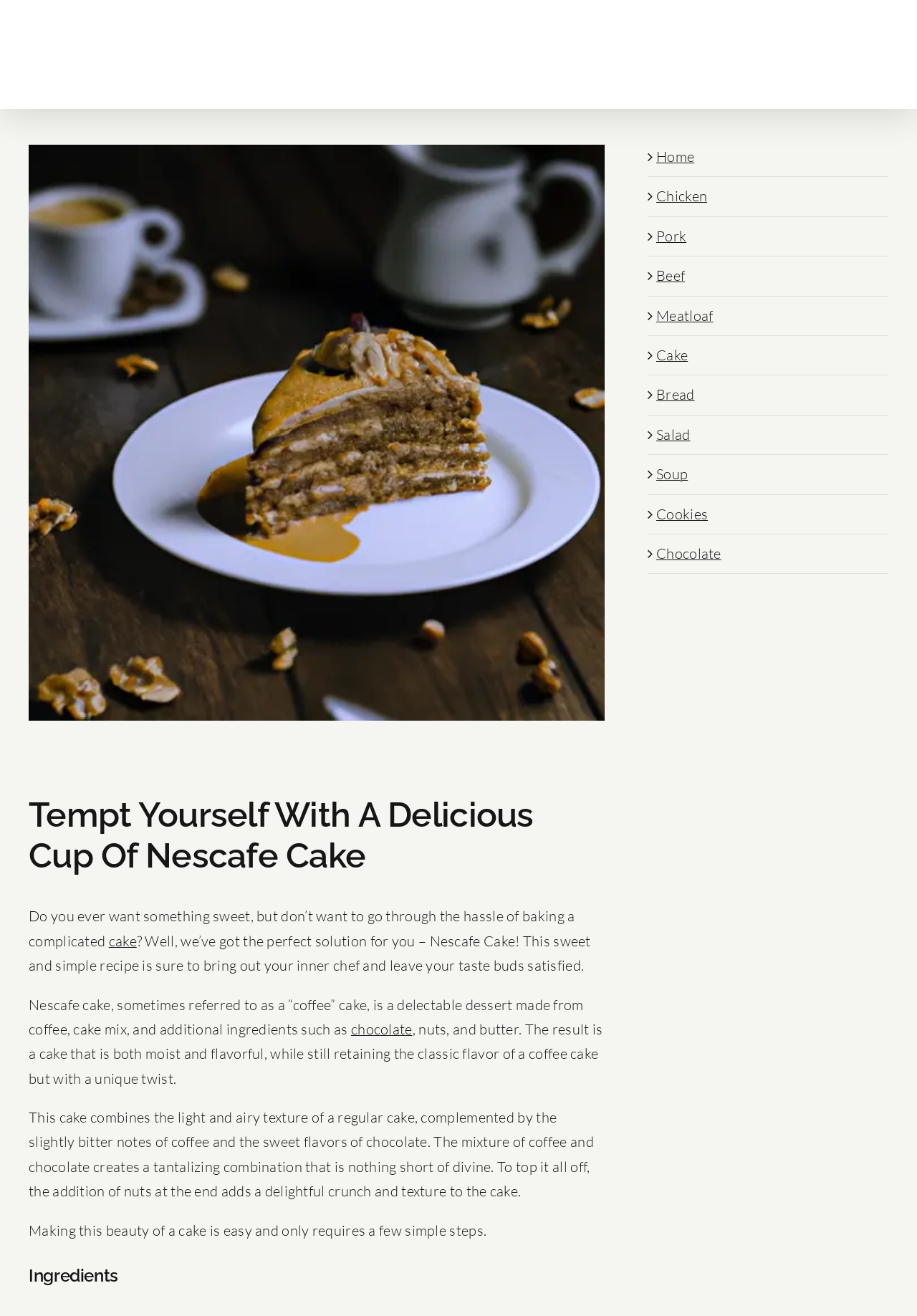Using the given description, provide the bounding box coordinates formatted as (top-left x, top-left y, bottom-right x, bottom-right y), with all values being floating point numbers between 0 and 1. Description: View Larger Image

[0.031, 0.11, 0.659, 0.548]